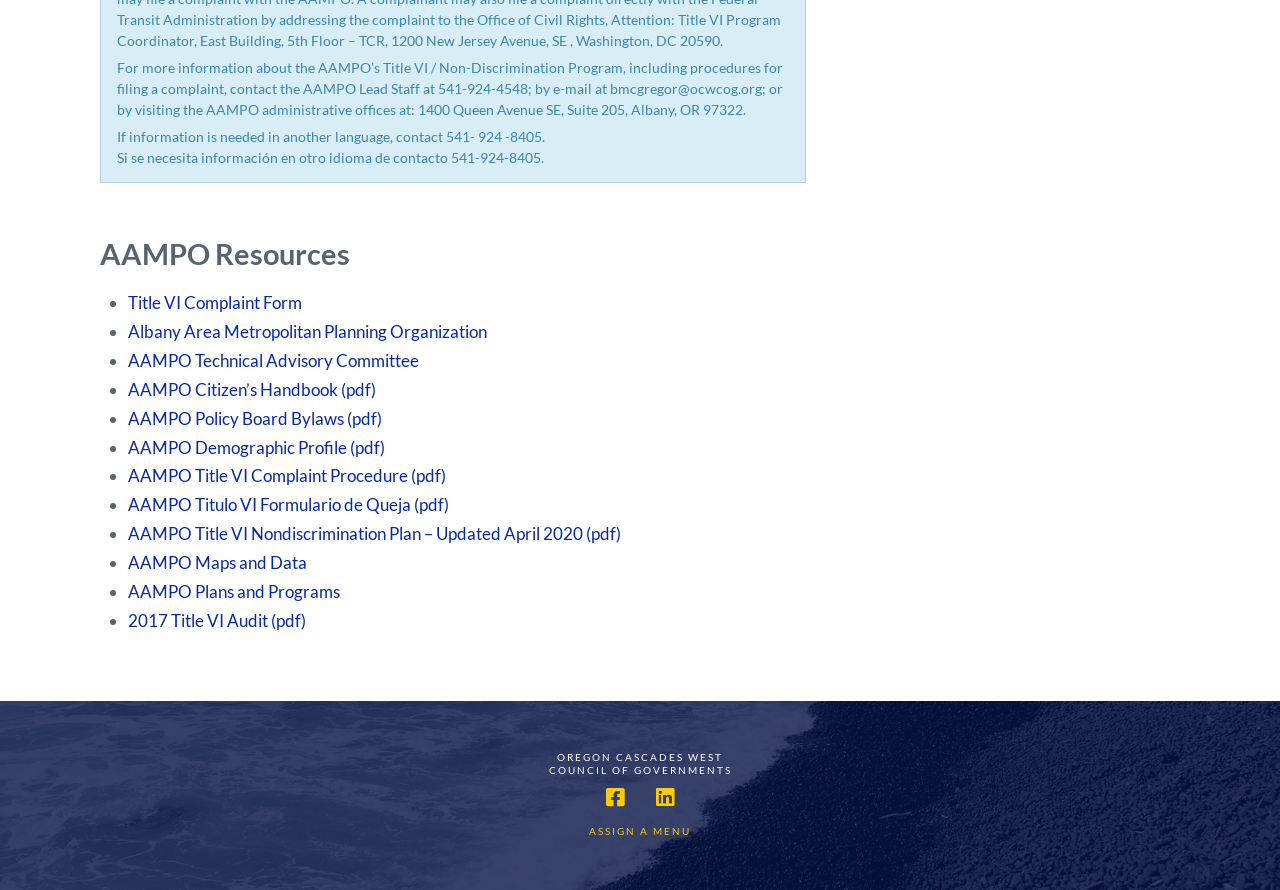What is the purpose of the 'ASSIGN A MENU' link?
Based on the image, give a one-word or short phrase answer.

Unknown